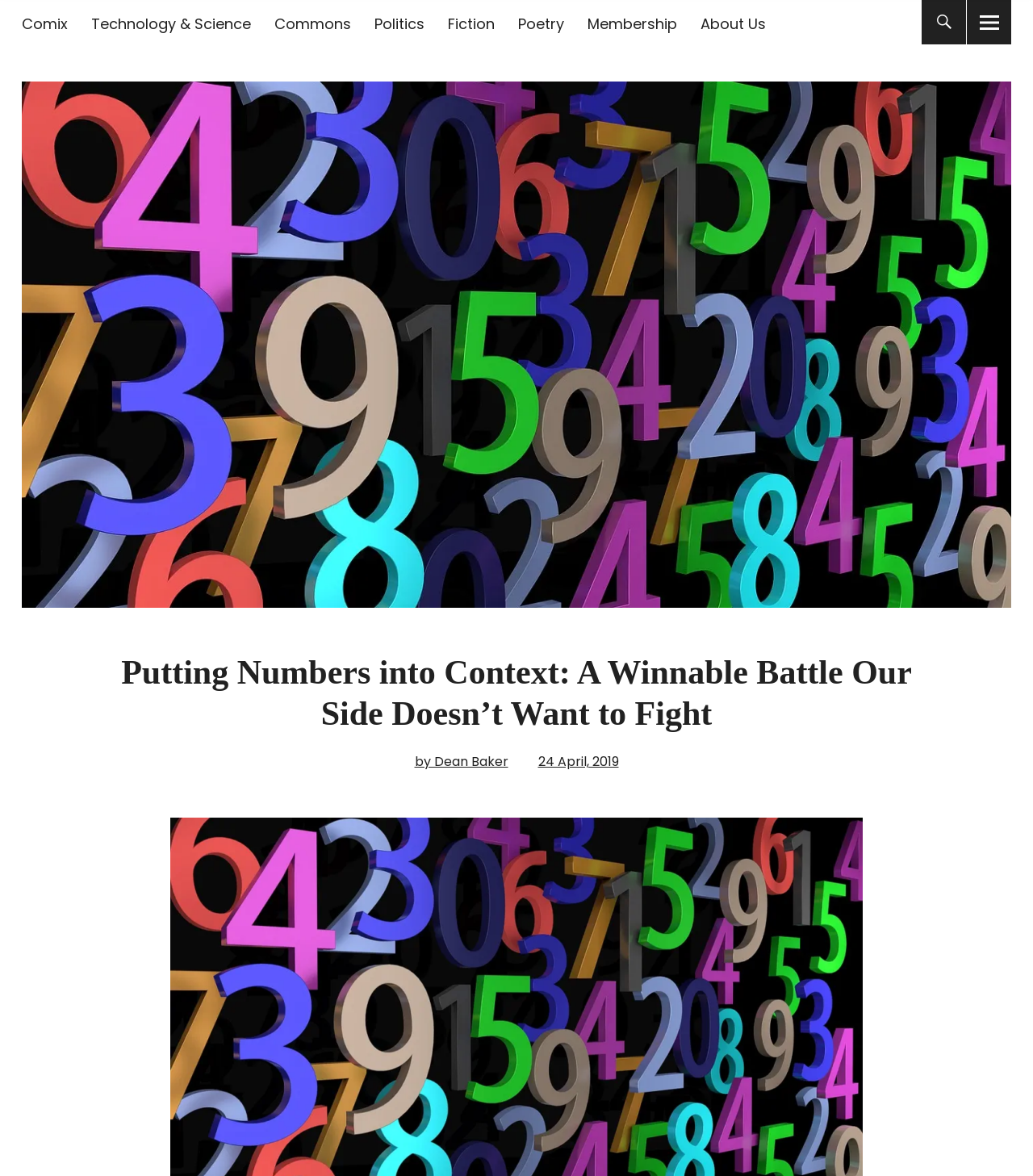Predict the bounding box coordinates of the area that should be clicked to accomplish the following instruction: "view About Us page". The bounding box coordinates should consist of four float numbers between 0 and 1, i.e., [left, top, right, bottom].

[0.678, 0.012, 0.741, 0.029]